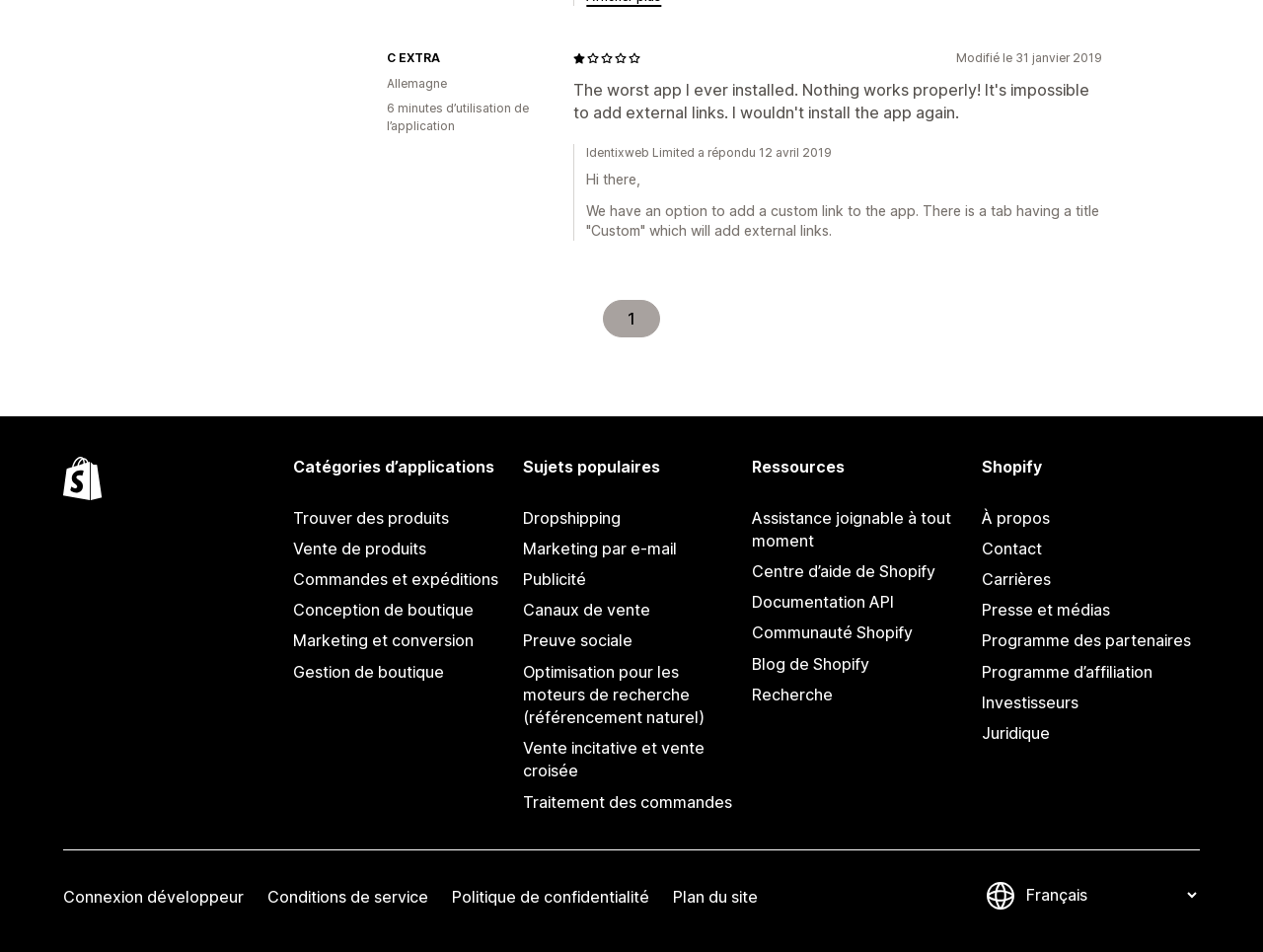Identify the bounding box coordinates of the clickable section necessary to follow the following instruction: "Go to the 'Catégories d’applications' section". The coordinates should be presented as four float numbers from 0 to 1, i.e., [left, top, right, bottom].

[0.232, 0.479, 0.404, 0.503]